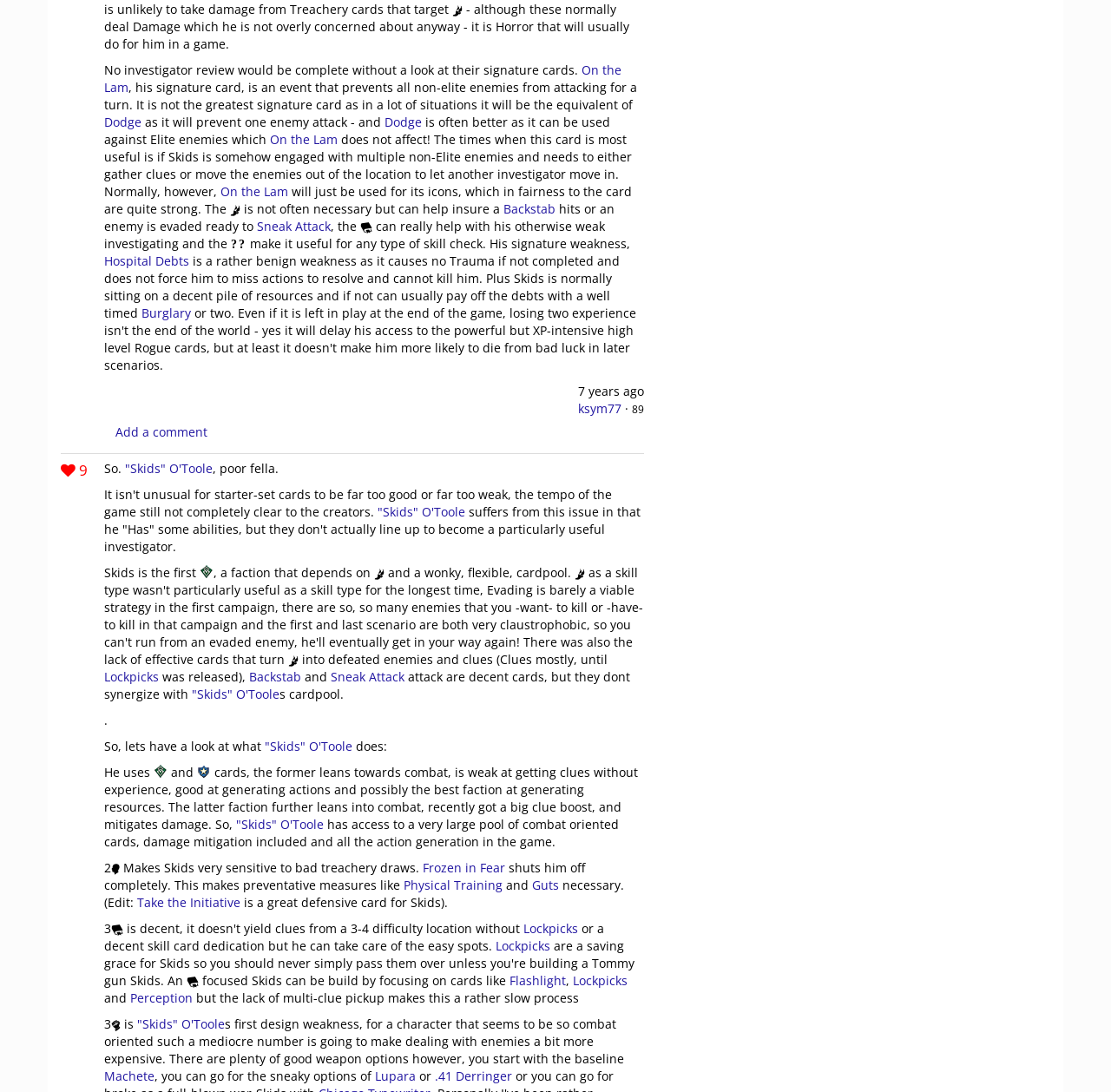What is the date of the article?
Please provide a comprehensive answer based on the visual information in the image.

The date of the article can be found at the bottom of the page, next to the user's reputation, which is '7 years ago'.